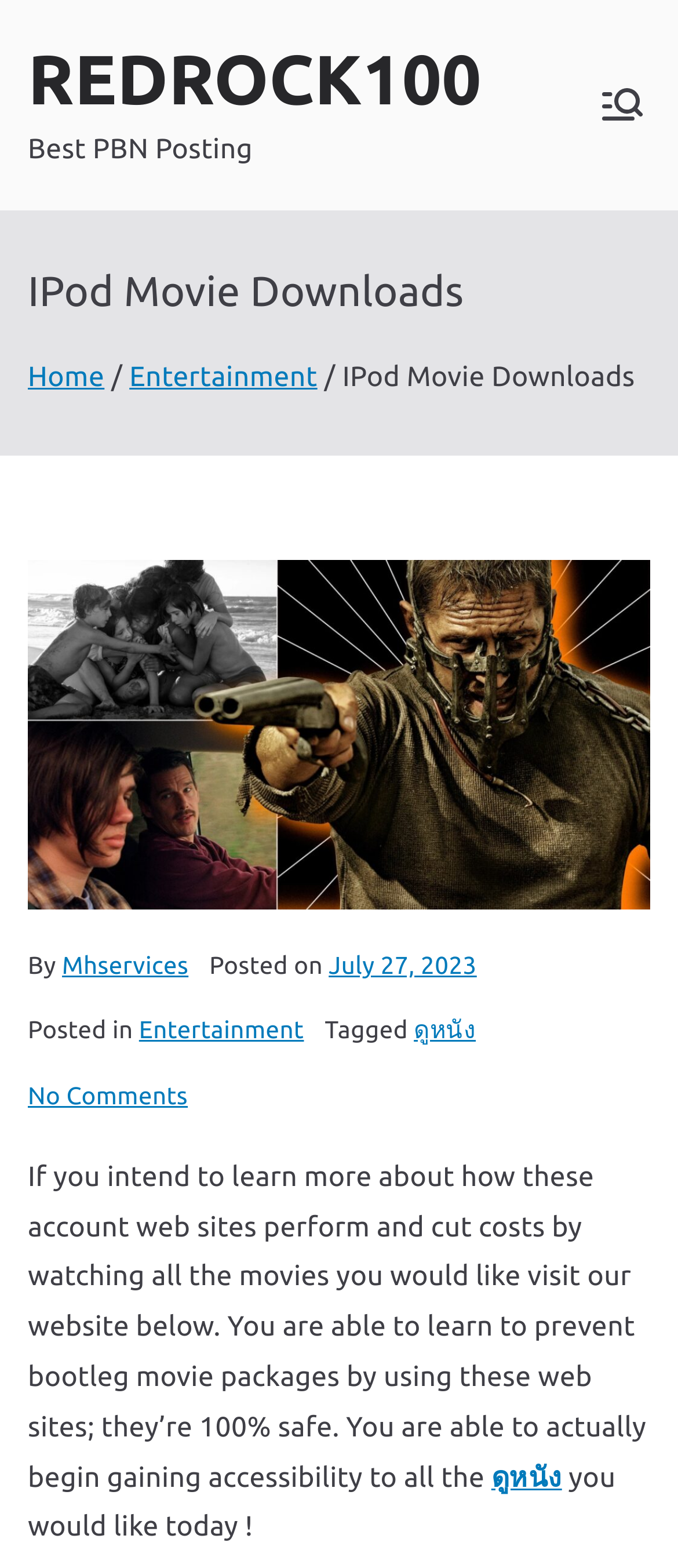Please identify the bounding box coordinates of the element on the webpage that should be clicked to follow this instruction: "Click the 'Primary Menu' button". The bounding box coordinates should be given as four float numbers between 0 and 1, formatted as [left, top, right, bottom].

[0.877, 0.051, 0.959, 0.083]